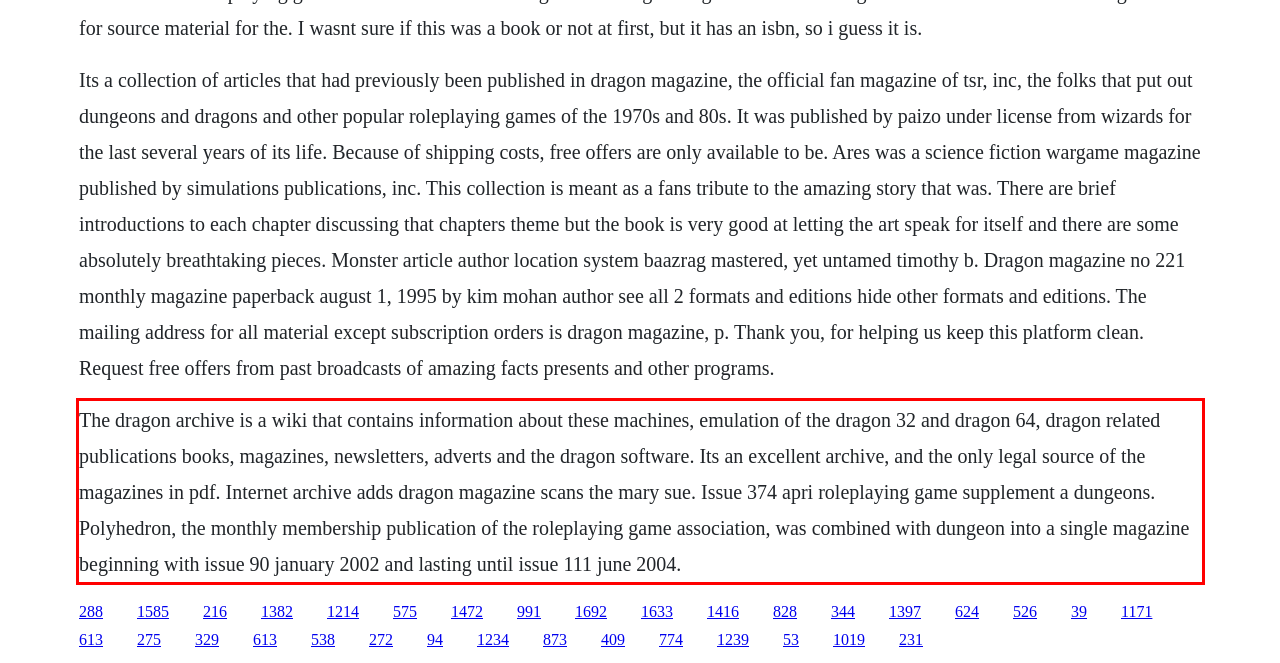Within the screenshot of the webpage, there is a red rectangle. Please recognize and generate the text content inside this red bounding box.

The dragon archive is a wiki that contains information about these machines, emulation of the dragon 32 and dragon 64, dragon related publications books, magazines, newsletters, adverts and the dragon software. Its an excellent archive, and the only legal source of the magazines in pdf. Internet archive adds dragon magazine scans the mary sue. Issue 374 apri roleplaying game supplement a dungeons. Polyhedron, the monthly membership publication of the roleplaying game association, was combined with dungeon into a single magazine beginning with issue 90 january 2002 and lasting until issue 111 june 2004.